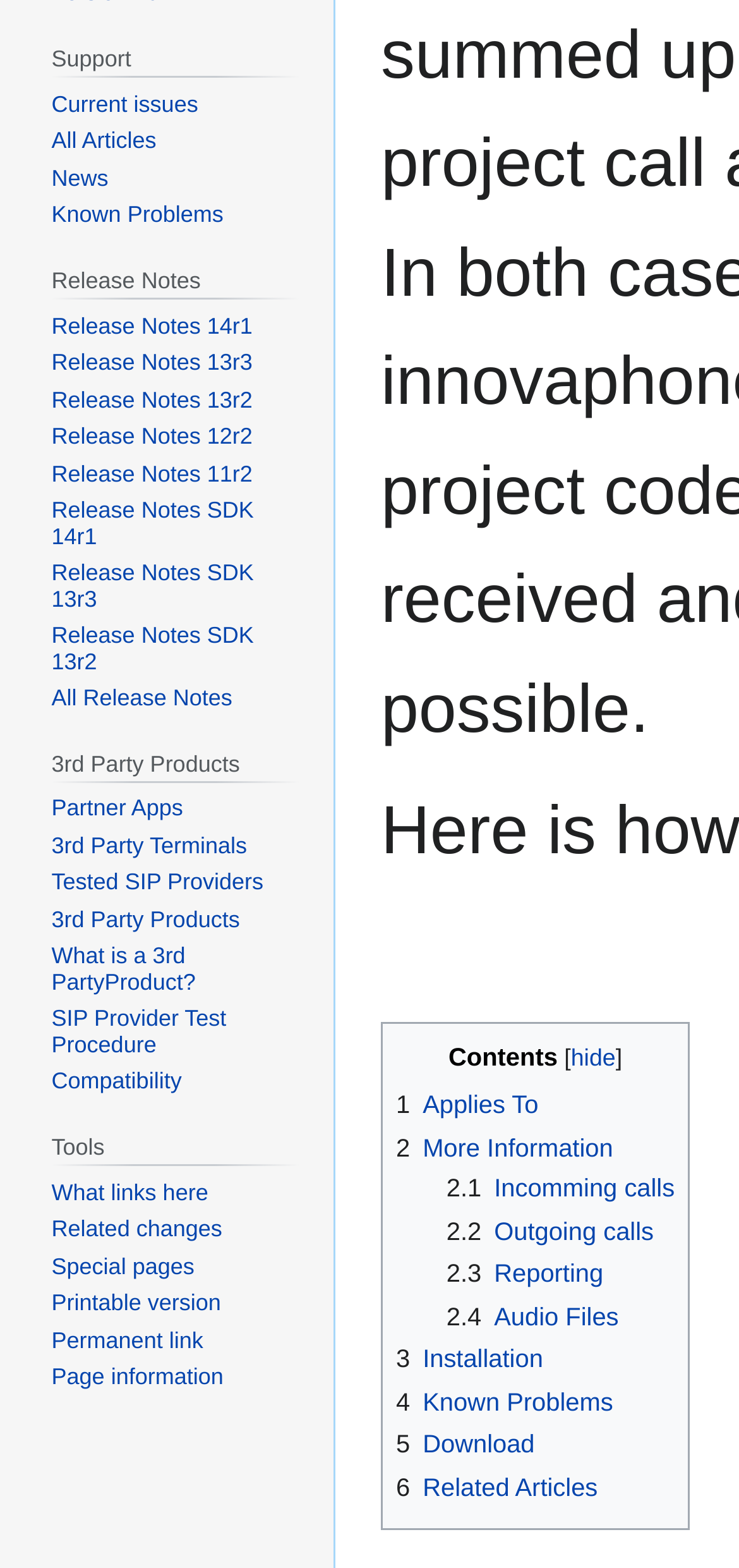Based on the description "Release Notes 13r2", find the bounding box of the specified UI element.

[0.07, 0.246, 0.342, 0.263]